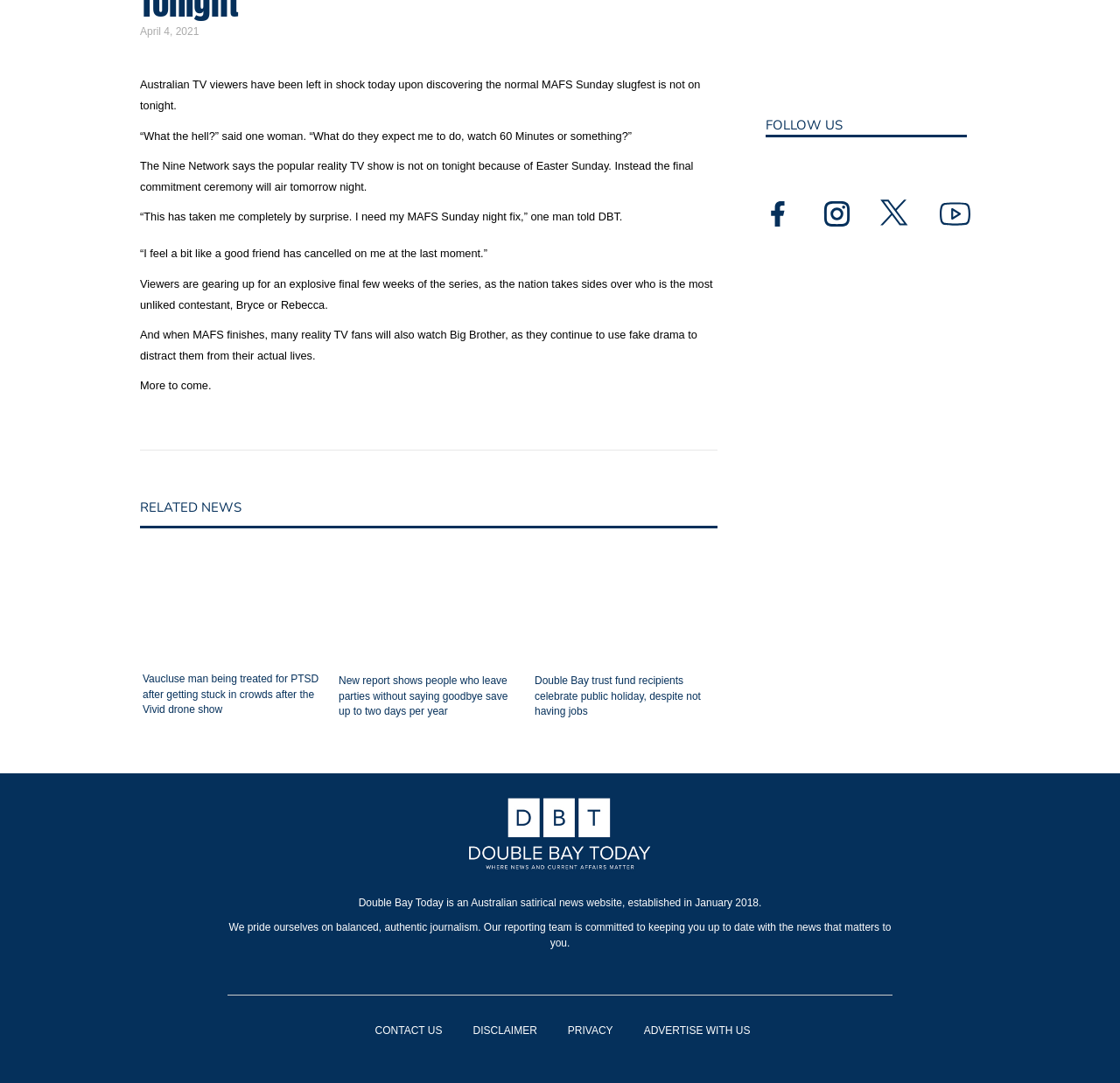Locate the bounding box coordinates of the clickable area needed to fulfill the instruction: "Follow on social media".

[0.681, 0.2, 0.708, 0.214]